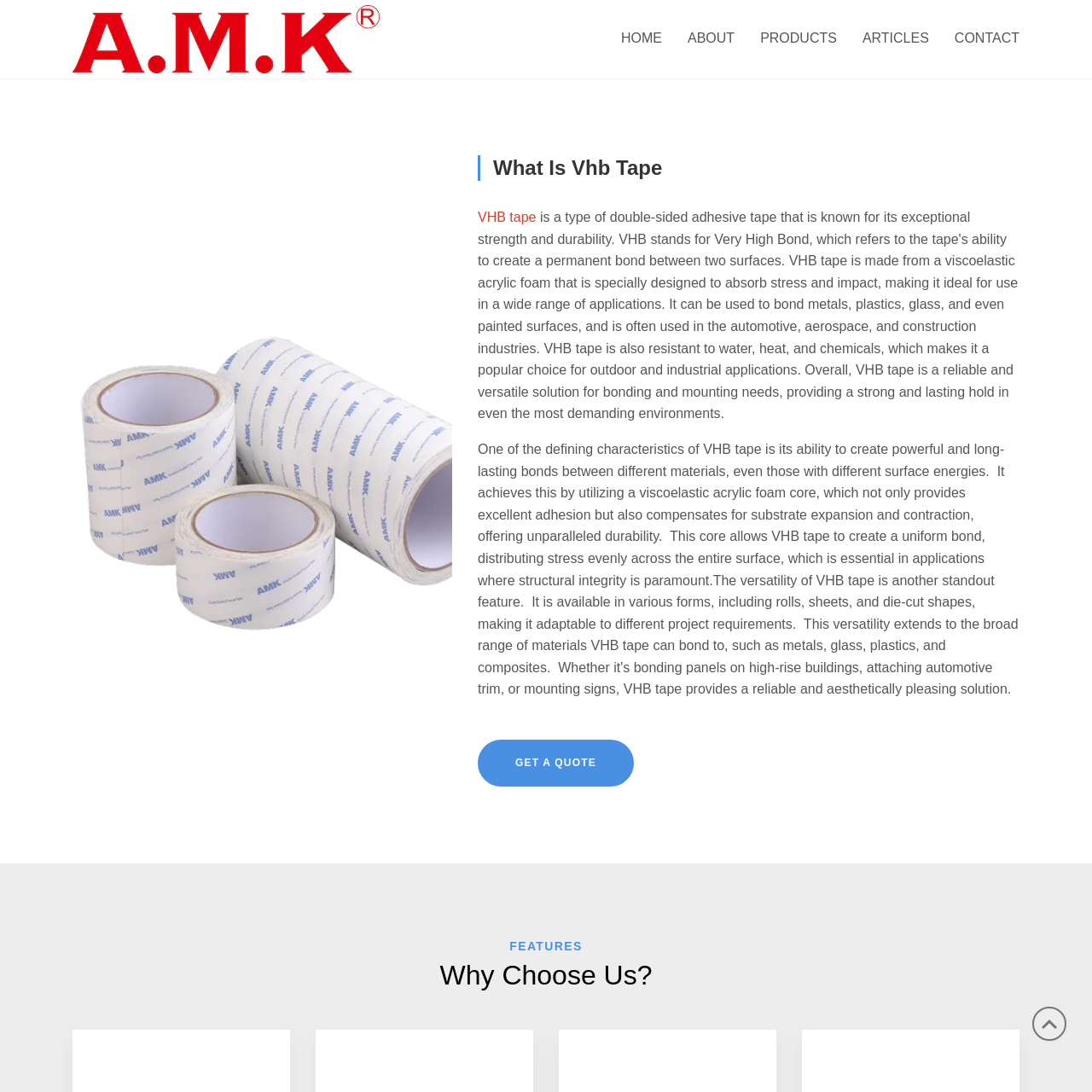Please answer the following question using a single word or phrase: 
What is VHB tape made of?

Viscoelastic acrylic foam